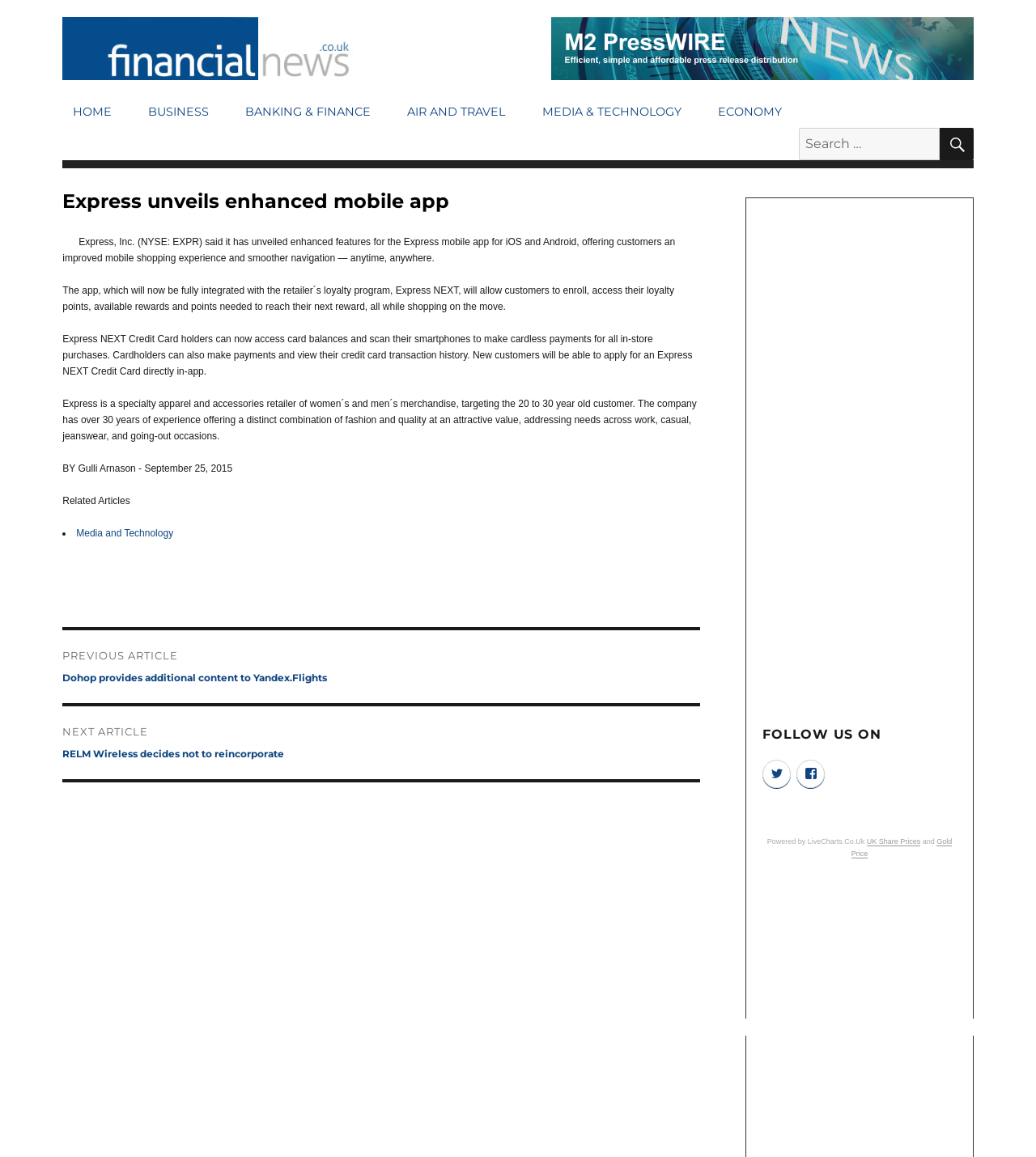Identify the bounding box coordinates of the region that should be clicked to execute the following instruction: "Go to HOME page".

[0.06, 0.084, 0.118, 0.11]